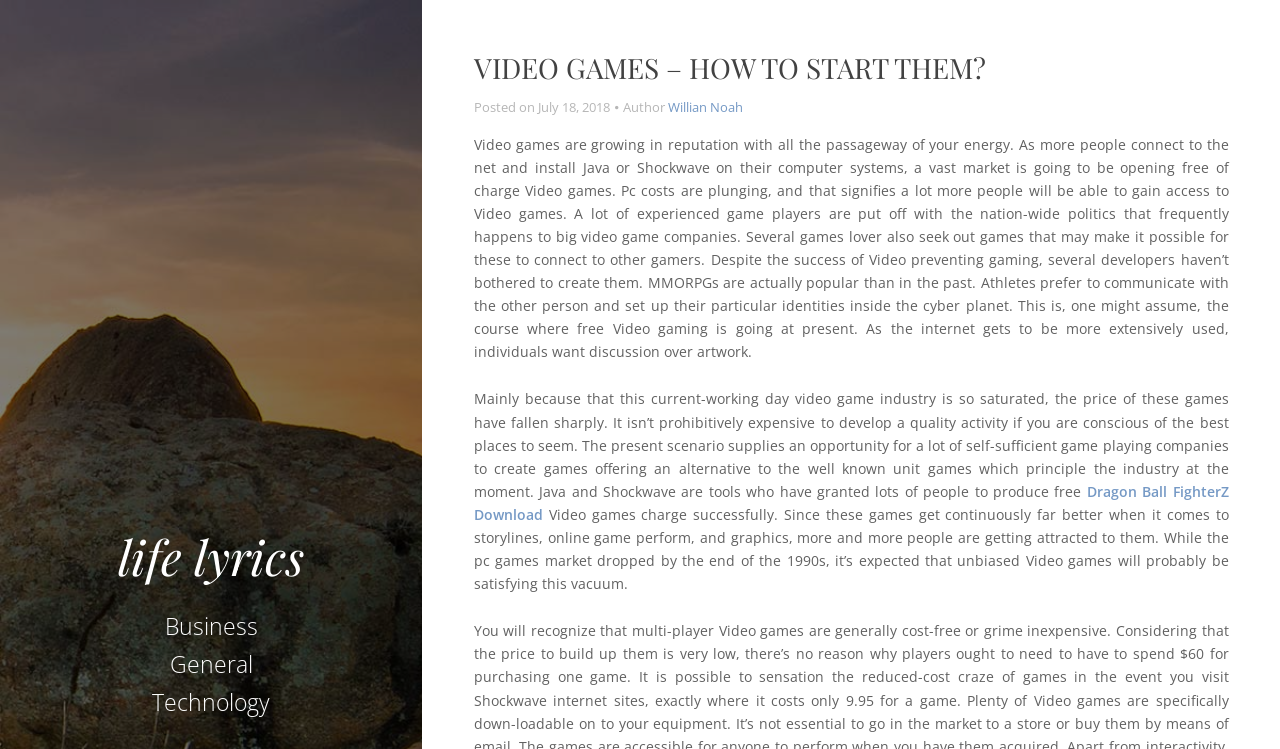Provide the bounding box coordinates of the HTML element this sentence describes: "The Scream in High Park". The bounding box coordinates consist of four float numbers between 0 and 1, i.e., [left, top, right, bottom].

None